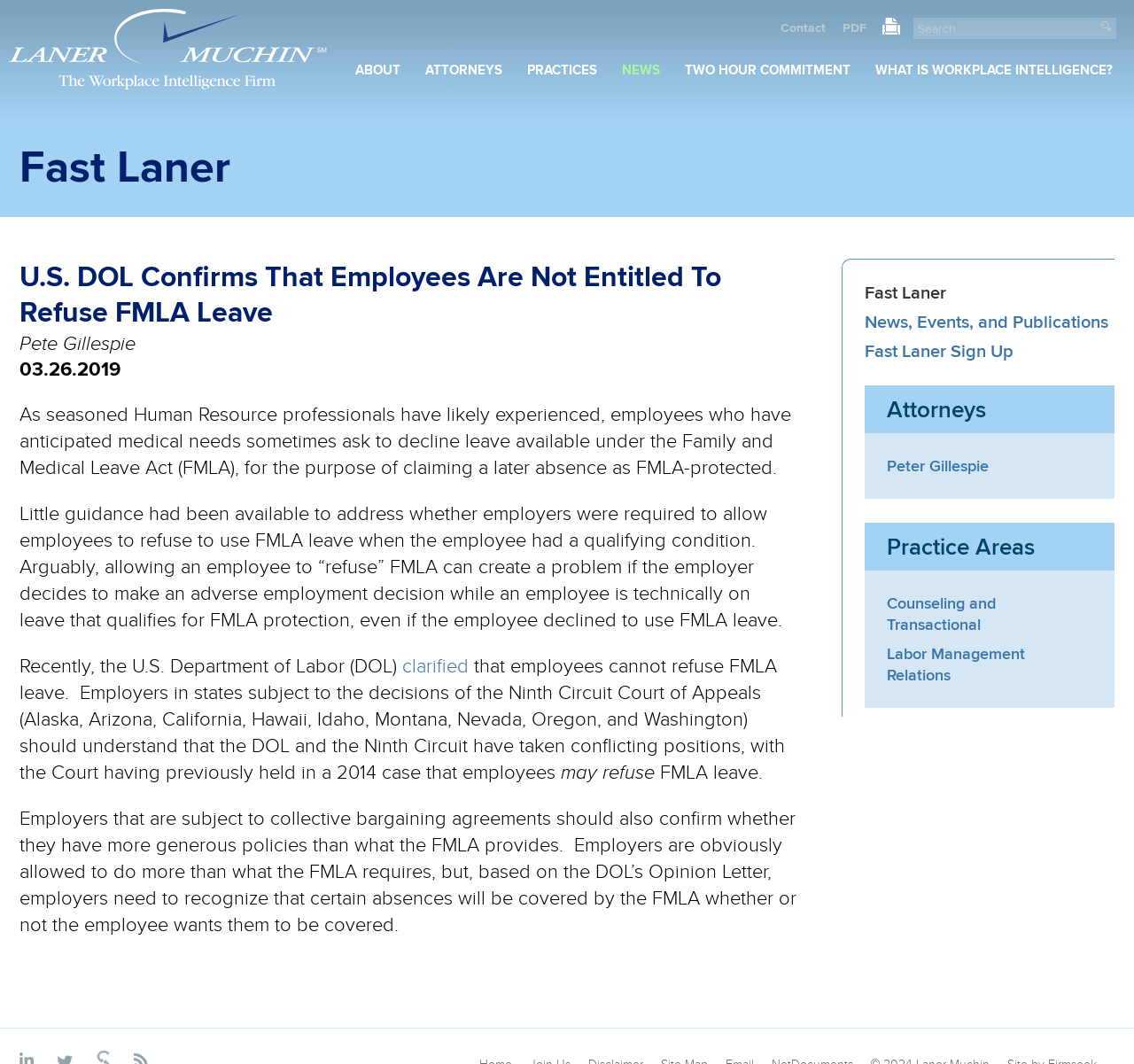Highlight the bounding box coordinates of the element that should be clicked to carry out the following instruction: "Learn more about the attorneys". The coordinates must be given as four float numbers ranging from 0 to 1, i.e., [left, top, right, bottom].

[0.782, 0.427, 0.872, 0.449]